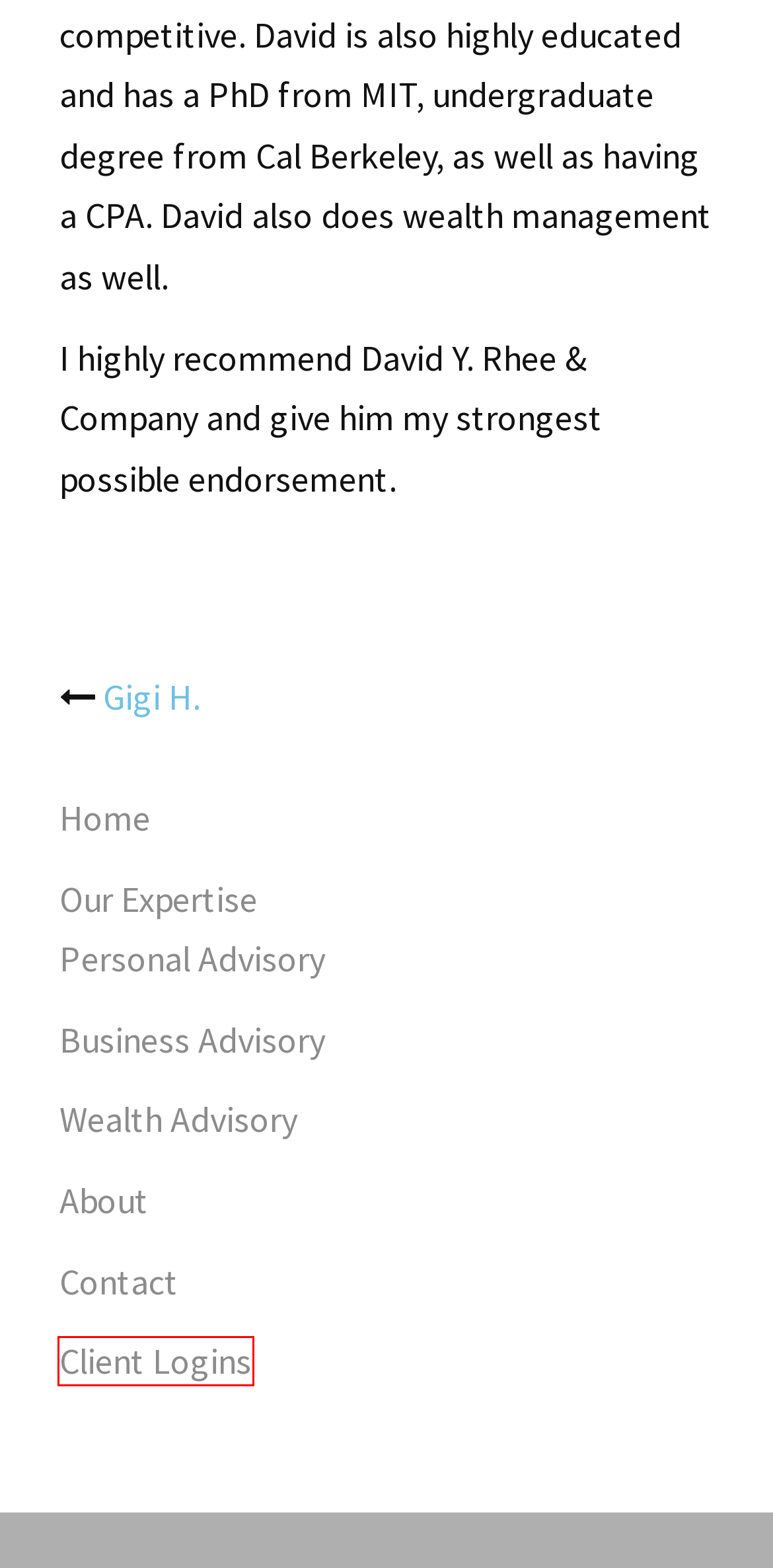Examine the screenshot of a webpage with a red bounding box around an element. Then, select the webpage description that best represents the new page after clicking the highlighted element. Here are the descriptions:
A. Wealth Management – Rhee + Company
B. Gigi H. – Rhee + Company
C. Contact – Rhee + Company
D. Rhee + Company – Certified Public Accountant & Wealth Strategists
E. Personal Advisory – Rhee + Company
F. Business Advisory – Rhee + Company
G. Our Expertise – Rhee + Company
H. Client Logins – Rhee + Company

H